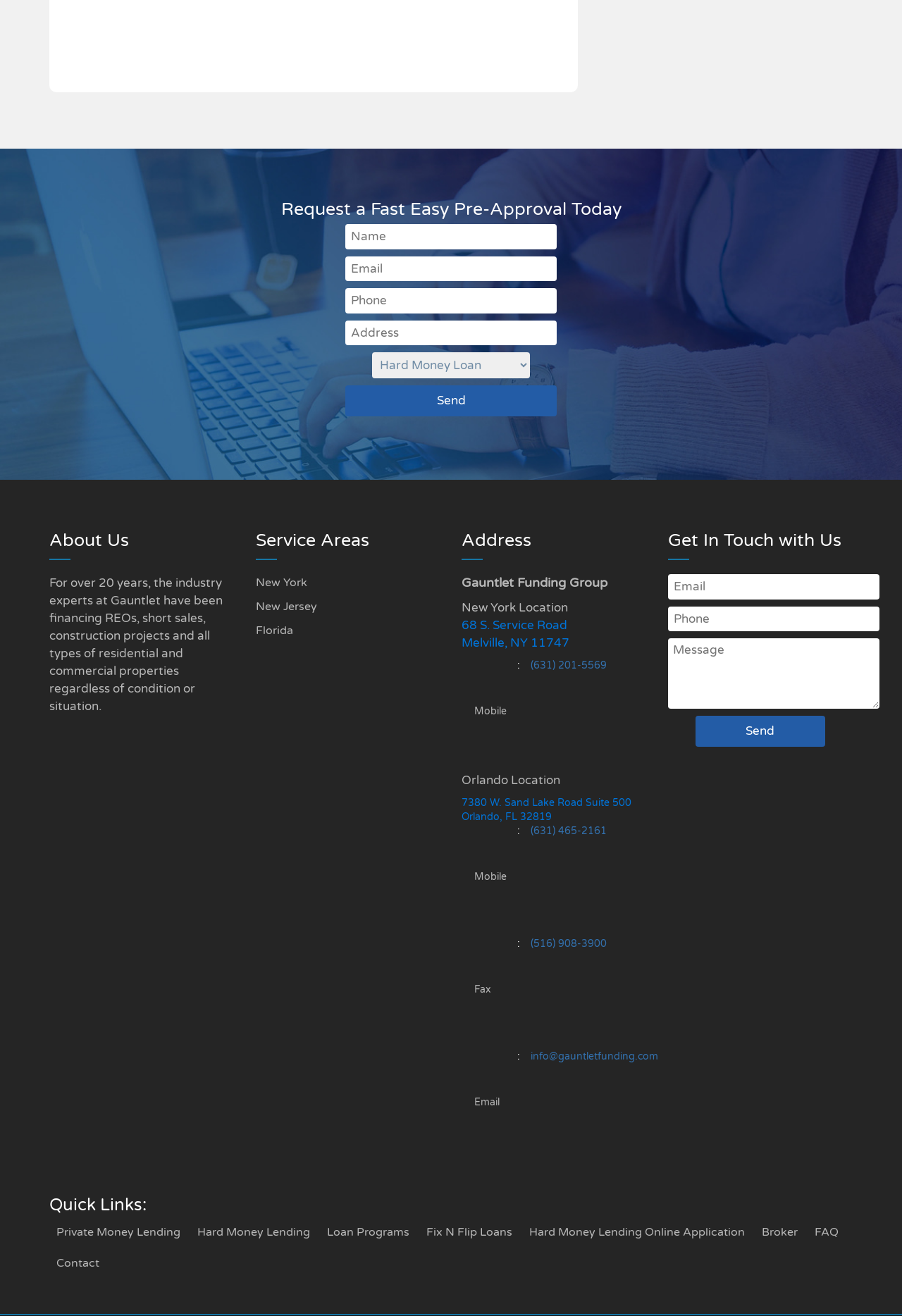Identify the bounding box coordinates of the section that should be clicked to achieve the task described: "Send the contact form".

[0.383, 0.293, 0.617, 0.316]